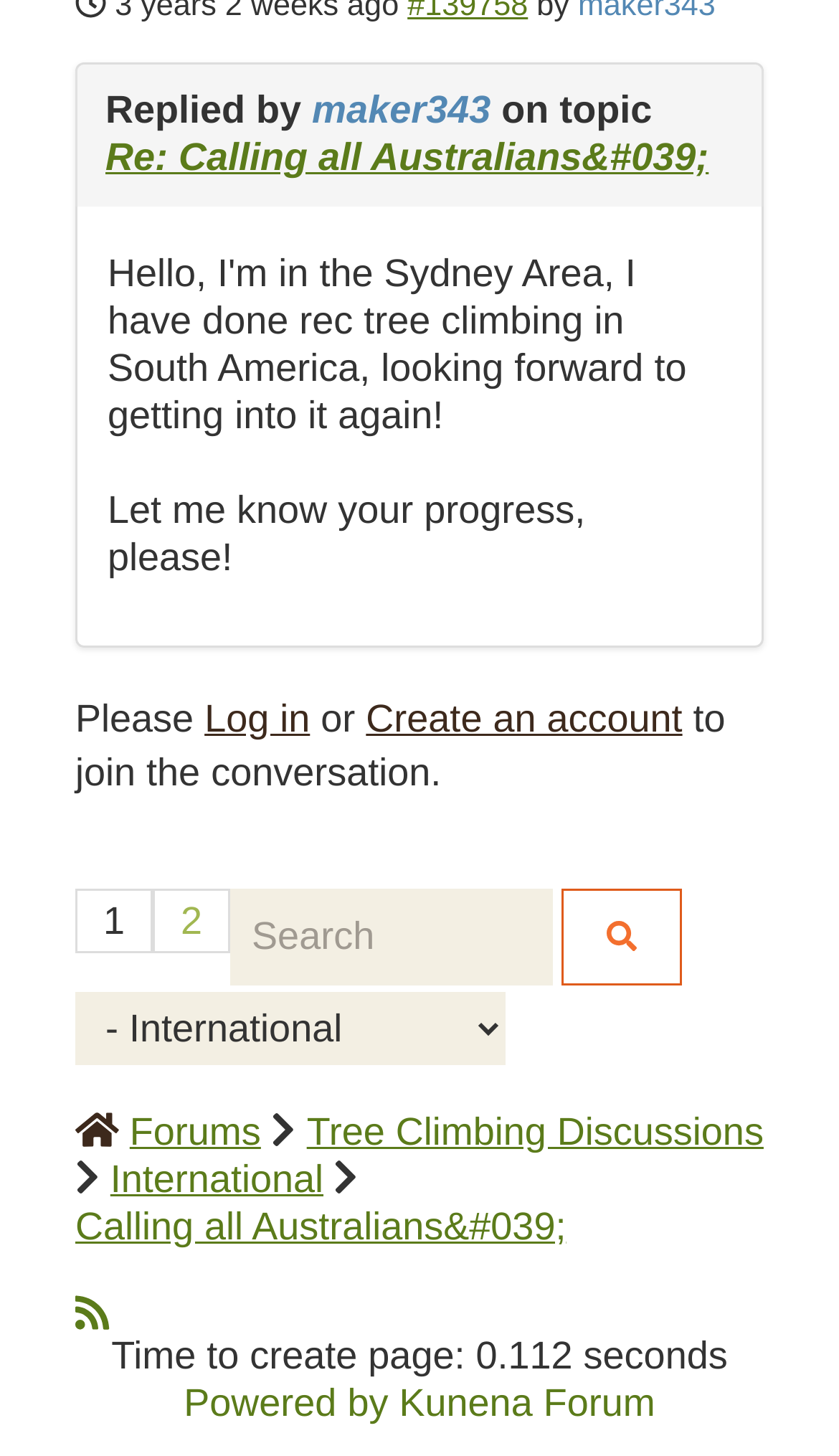Provide the bounding box coordinates for the UI element that is described by this text: "Powered by". The coordinates should be in the form of four float numbers between 0 and 1: [left, top, right, bottom].

[0.219, 0.949, 0.463, 0.978]